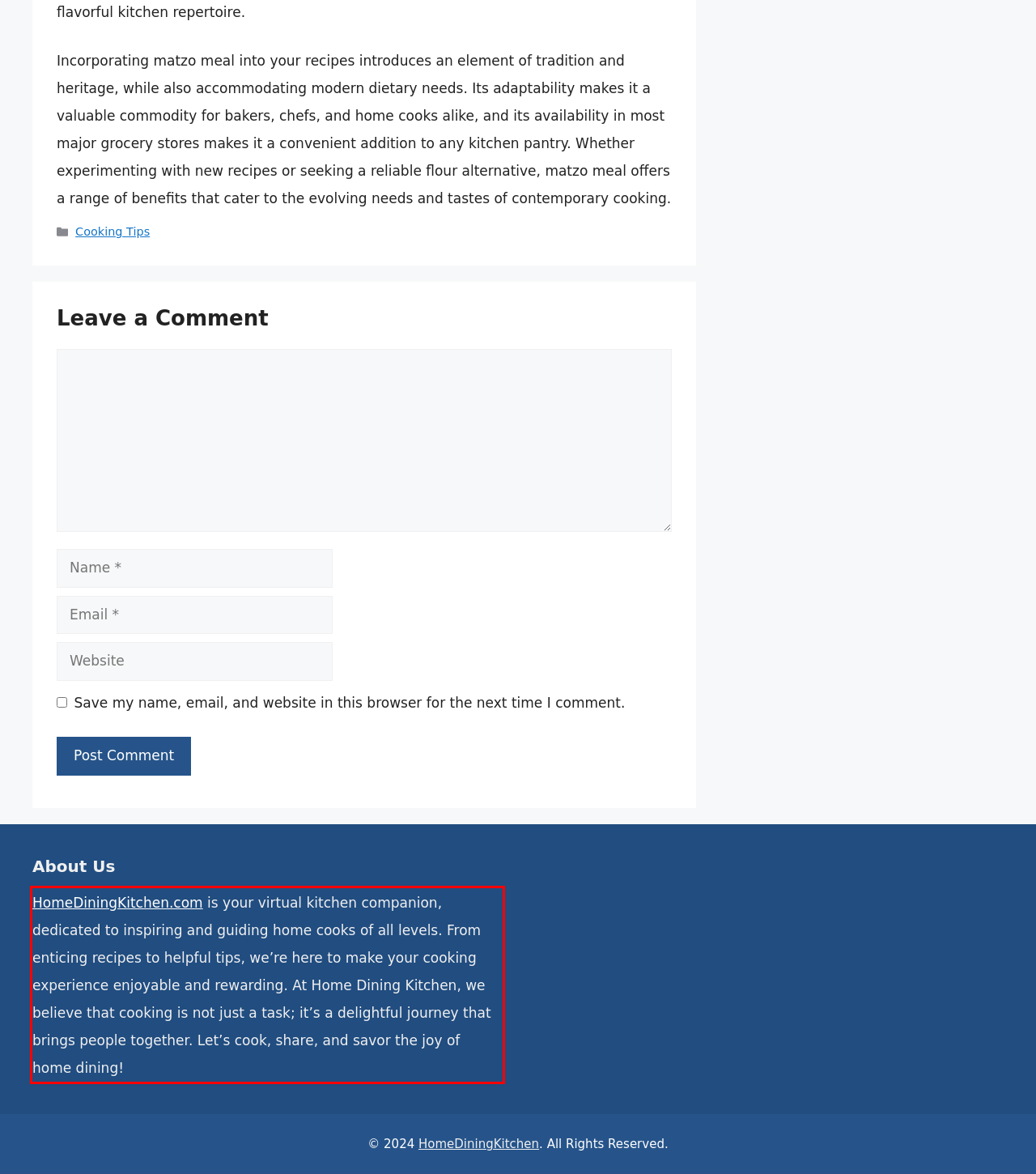View the screenshot of the webpage and identify the UI element surrounded by a red bounding box. Extract the text contained within this red bounding box.

HomeDiningKitchen.com is your virtual kitchen companion, dedicated to inspiring and guiding home cooks of all levels. From enticing recipes to helpful tips, we’re here to make your cooking experience enjoyable and rewarding. At Home Dining Kitchen, we believe that cooking is not just a task; it’s a delightful journey that brings people together. Let’s cook, share, and savor the joy of home dining!